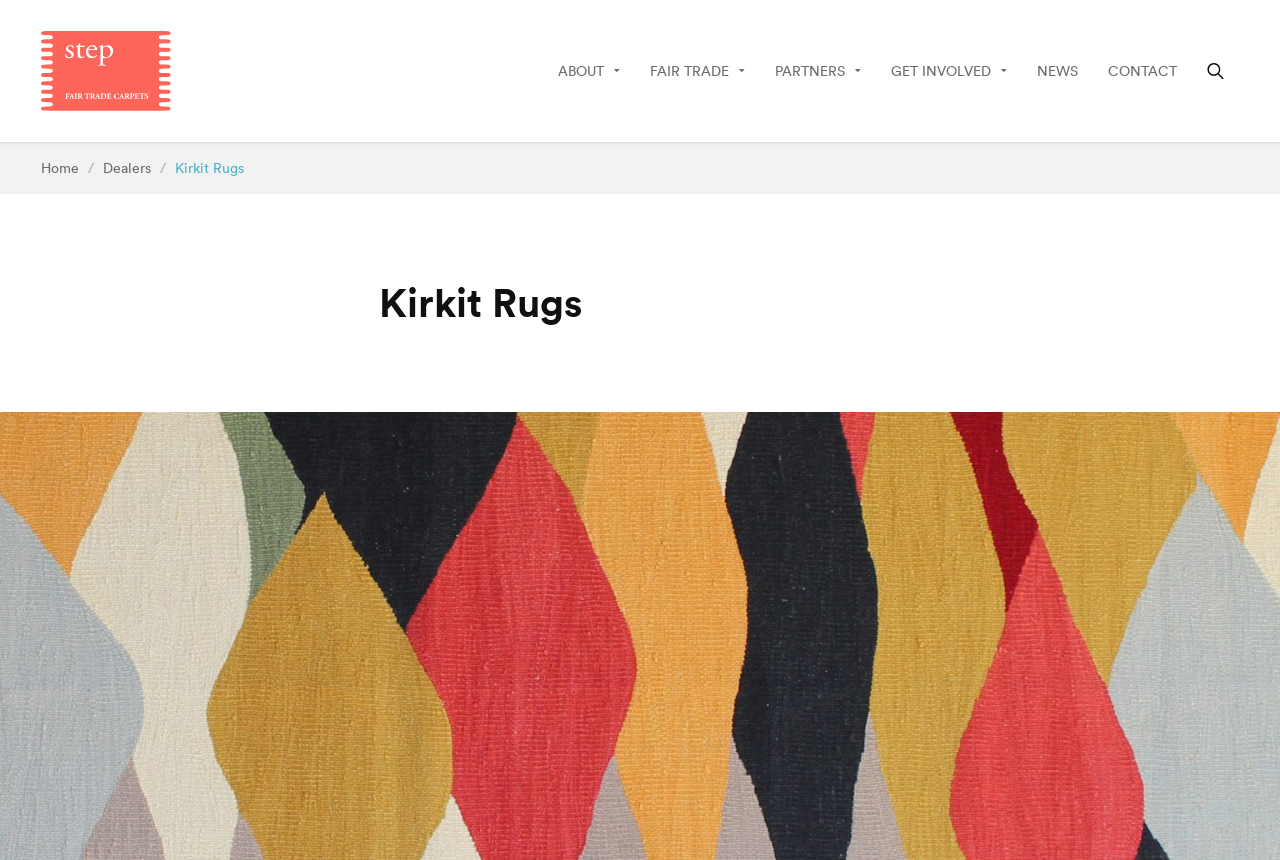Can you find the bounding box coordinates for the UI element given this description: "Contact"? Provide the coordinates as four float numbers between 0 and 1: [left, top, right, bottom].

[0.854, 0.0, 0.931, 0.165]